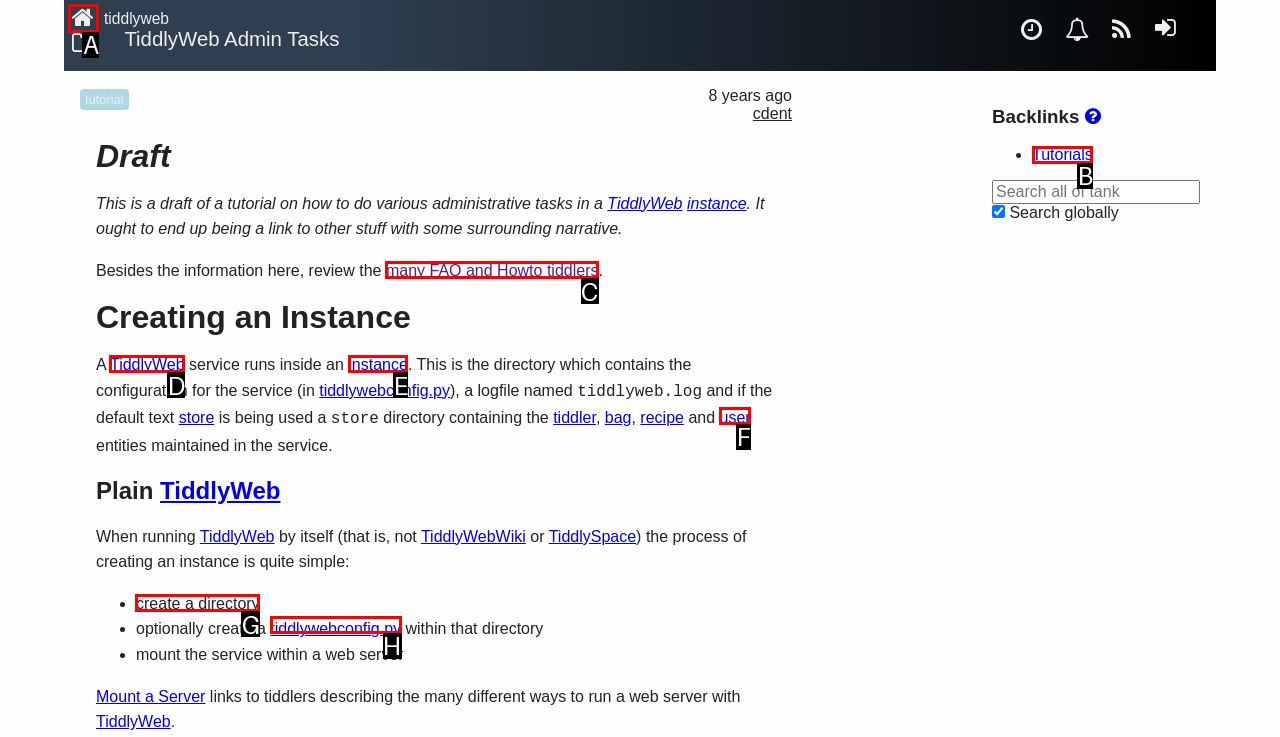To complete the task: Create a new instance, select the appropriate UI element to click. Respond with the letter of the correct option from the given choices.

G